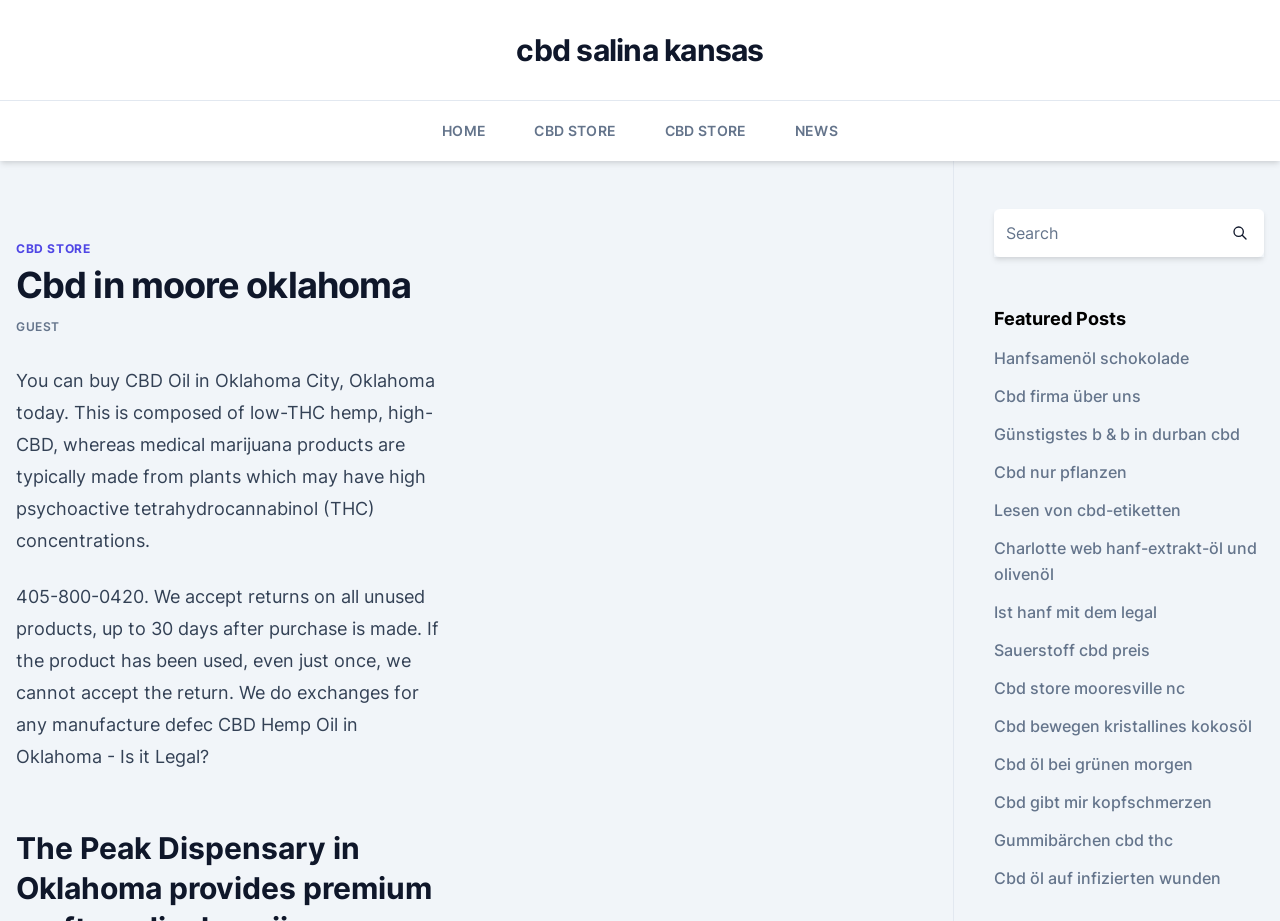Please identify the bounding box coordinates for the region that you need to click to follow this instruction: "Go to HOME page".

[0.345, 0.11, 0.38, 0.175]